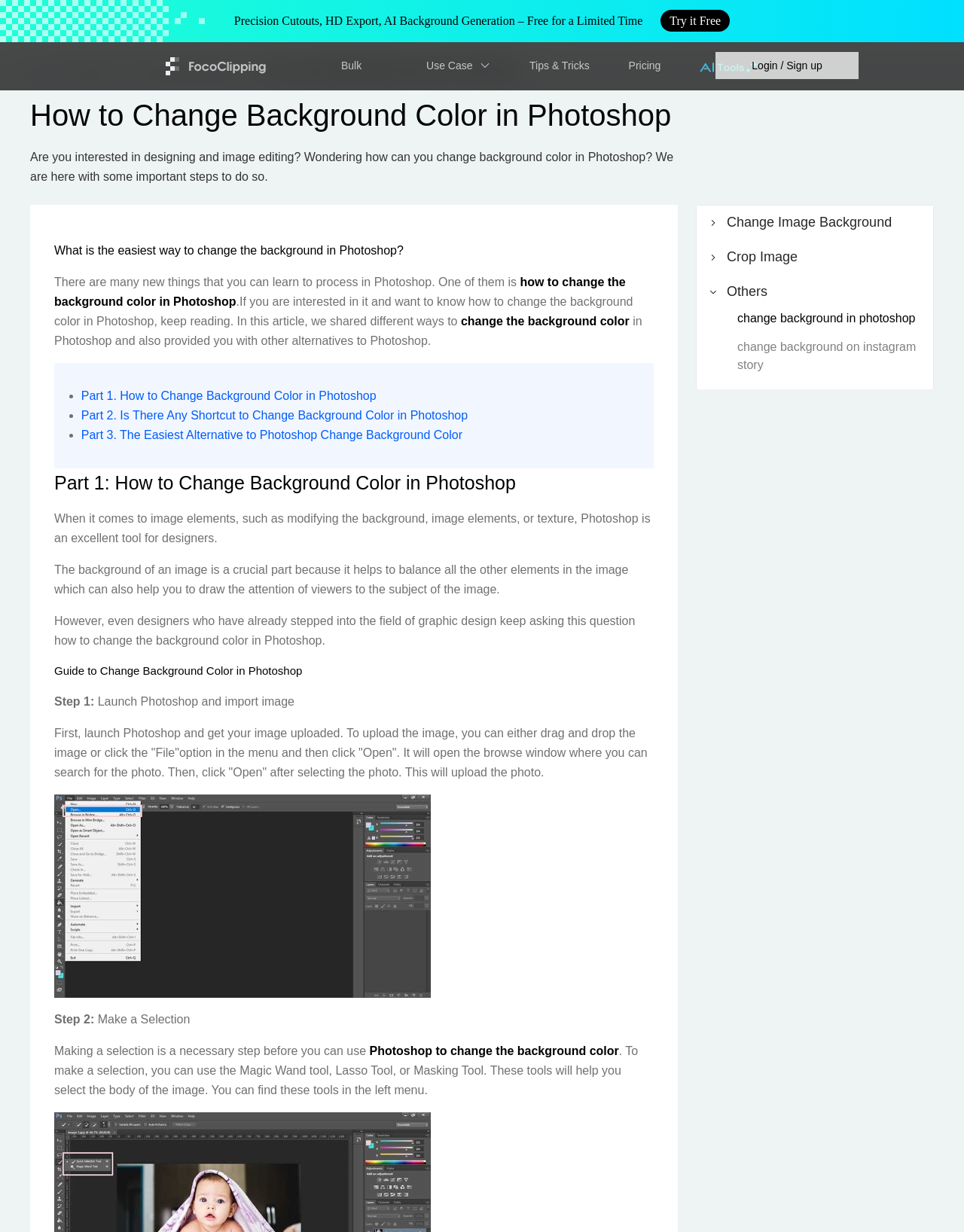Please determine the bounding box coordinates of the area that needs to be clicked to complete this task: 'Click on the 'Change Background' link'. The coordinates must be four float numbers between 0 and 1, formatted as [left, top, right, bottom].

[0.141, 0.049, 0.255, 0.064]